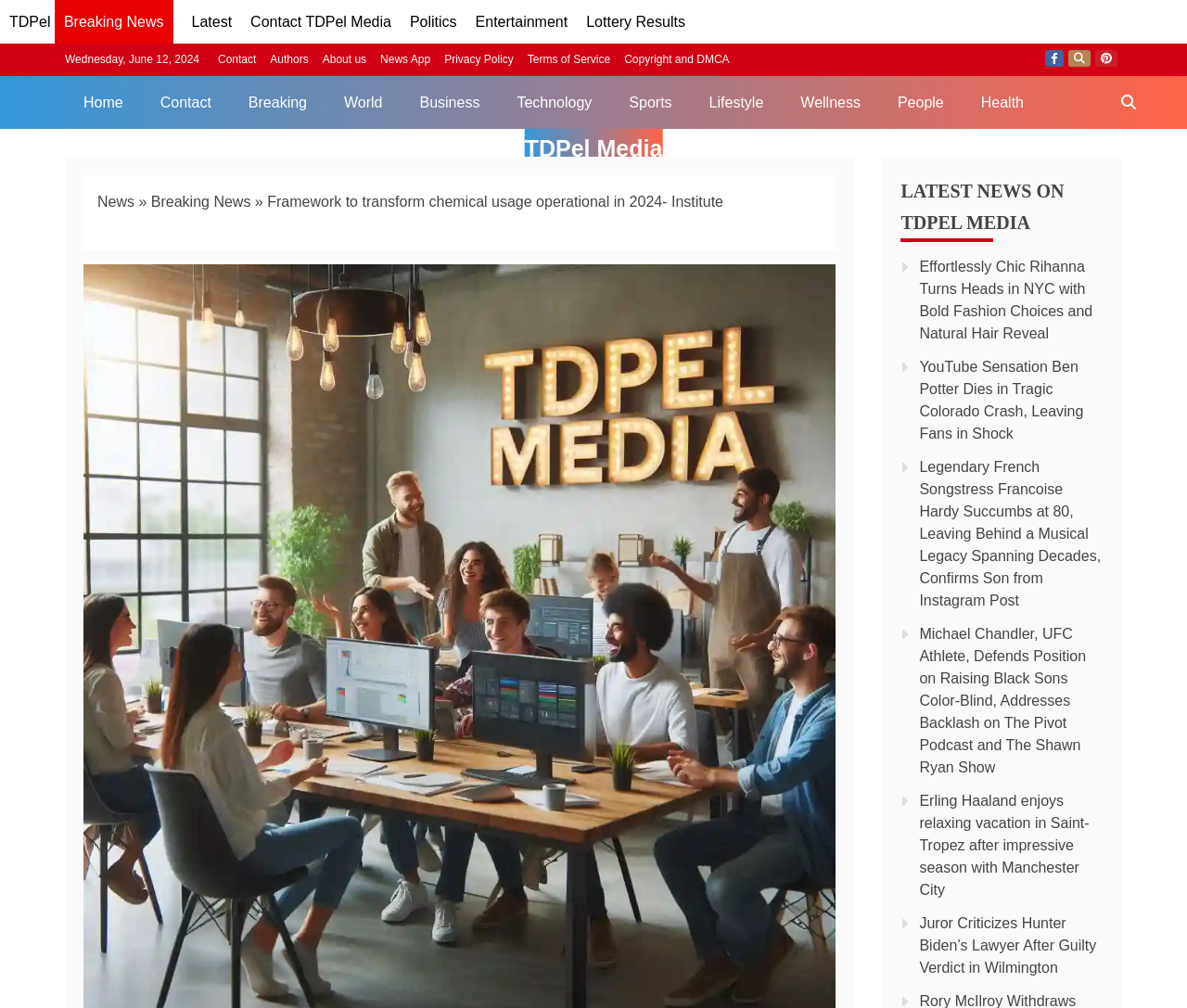Given the webpage screenshot, identify the bounding box of the UI element that matches this description: "About us".

[0.272, 0.053, 0.309, 0.065]